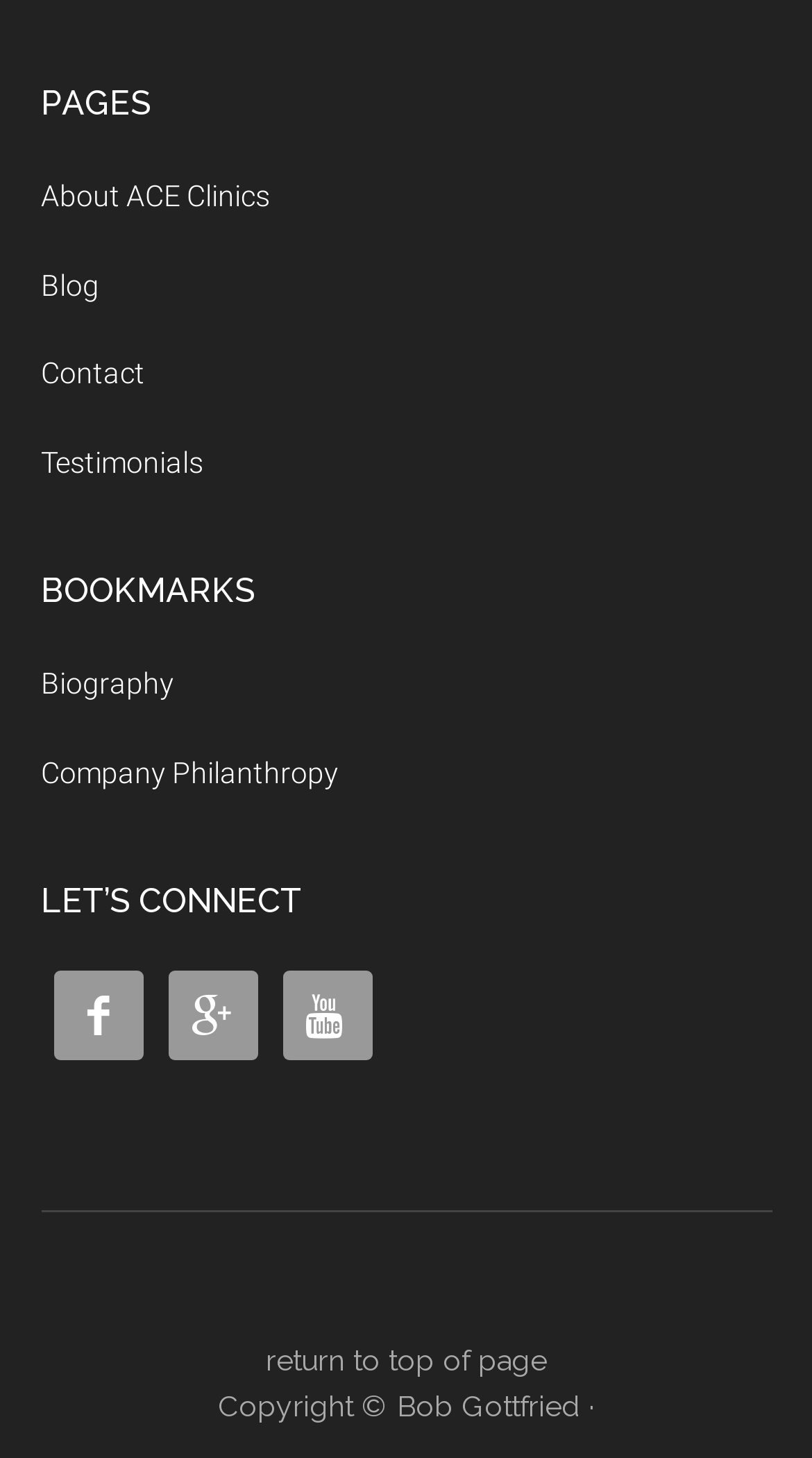Identify the bounding box coordinates of the specific part of the webpage to click to complete this instruction: "go to About ACE Clinics page".

[0.05, 0.123, 0.332, 0.145]